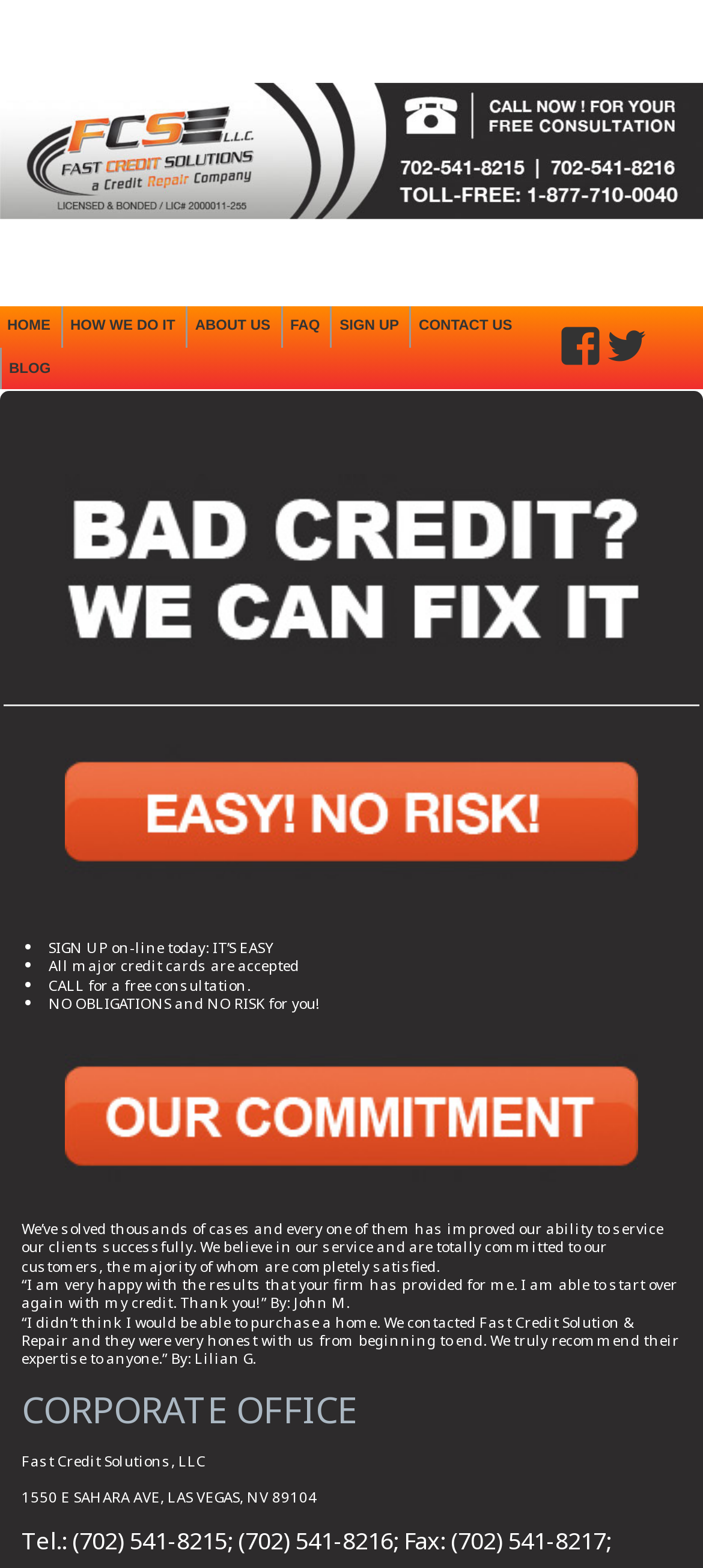Please provide a comprehensive answer to the question based on the screenshot: What is the address of the corporate office?

The address of the corporate office is mentioned at the bottom of the webpage, below the 'CORPORATE OFFICE' heading.